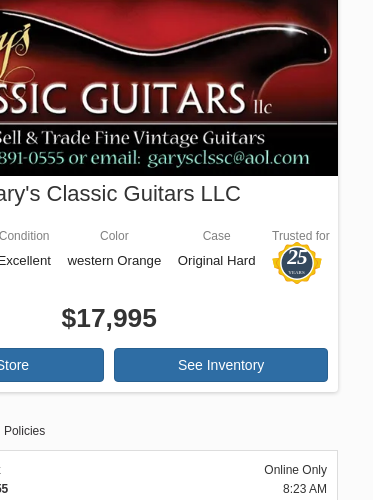Use the information in the screenshot to answer the question comprehensively: How many years has the store been trusted?

The gold seal in the advertisement indicates that the store has been 'Trusted for 25 Years', establishing a sense of reliability and reputation in the vintage guitar market.